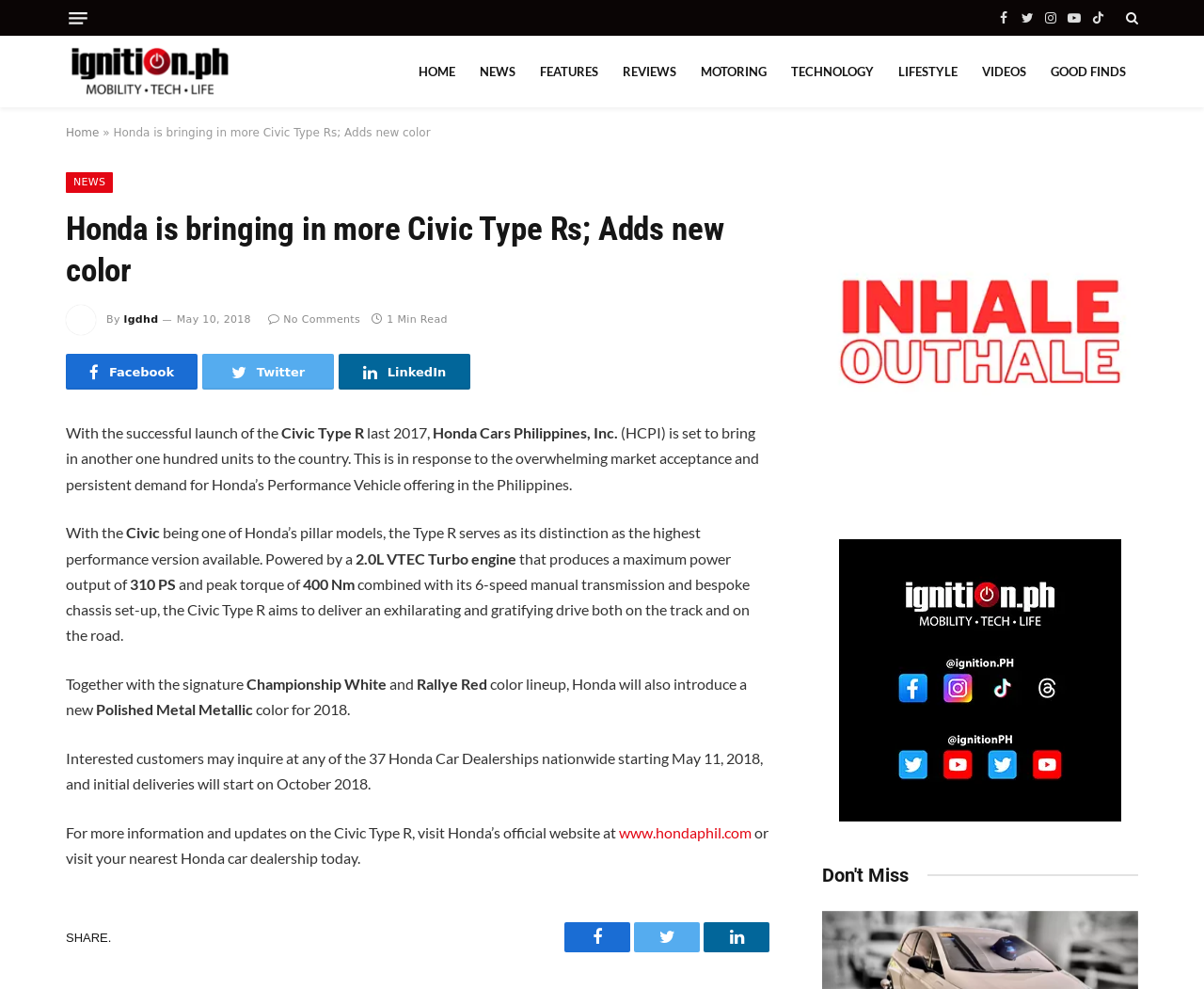Determine the bounding box coordinates for the area that needs to be clicked to fulfill this task: "Share the article on Twitter". The coordinates must be given as four float numbers between 0 and 1, i.e., [left, top, right, bottom].

[0.168, 0.358, 0.277, 0.394]